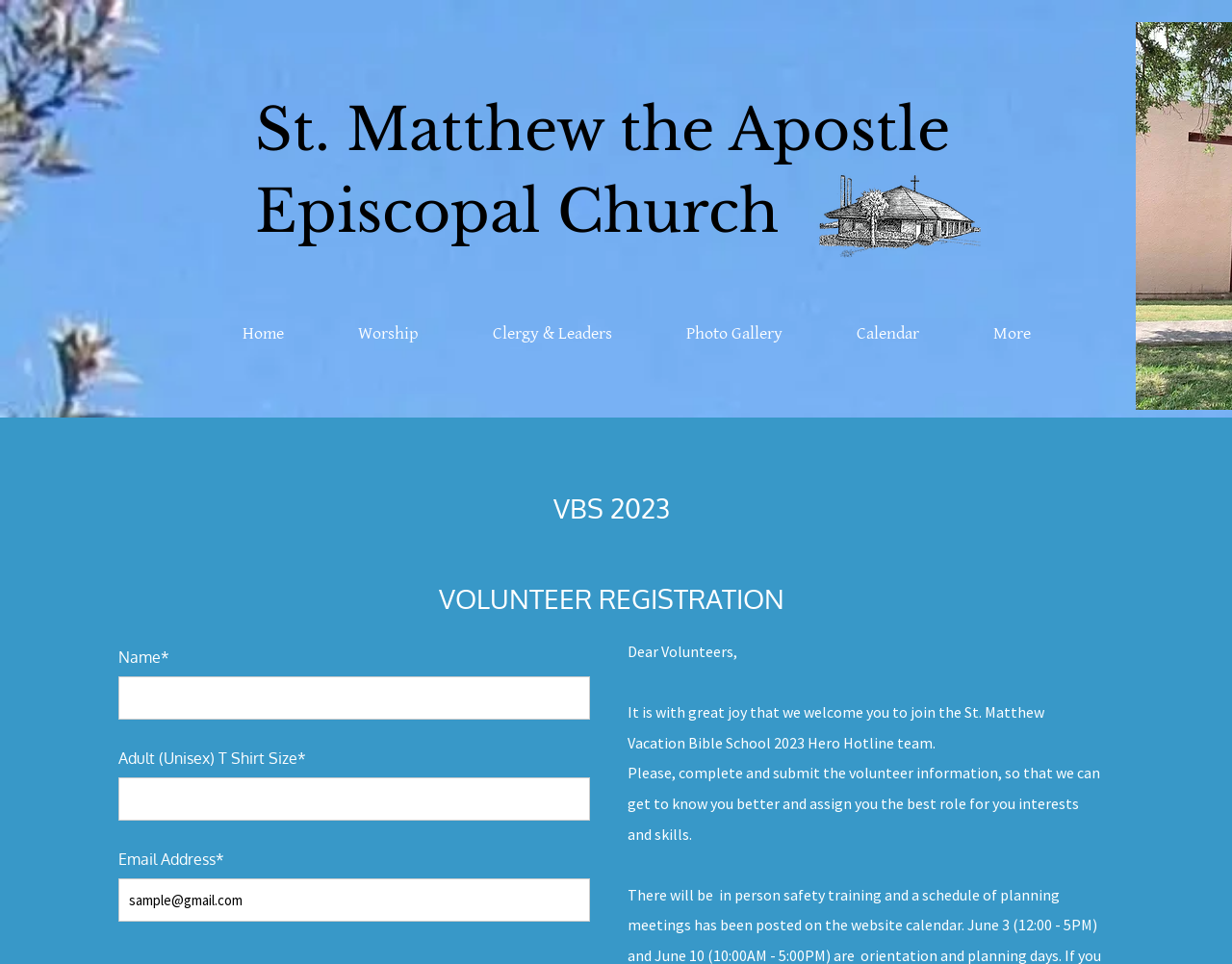What is the purpose of the form?
Answer the question with as much detail as possible.

I inferred the purpose of the form by reading the heading 'VBS 2023 VOLUNTEER REGISTRATION' and the text 'Please, complete and submit the volunteer information...' which suggests that the form is for volunteers to register for VBS 2023.